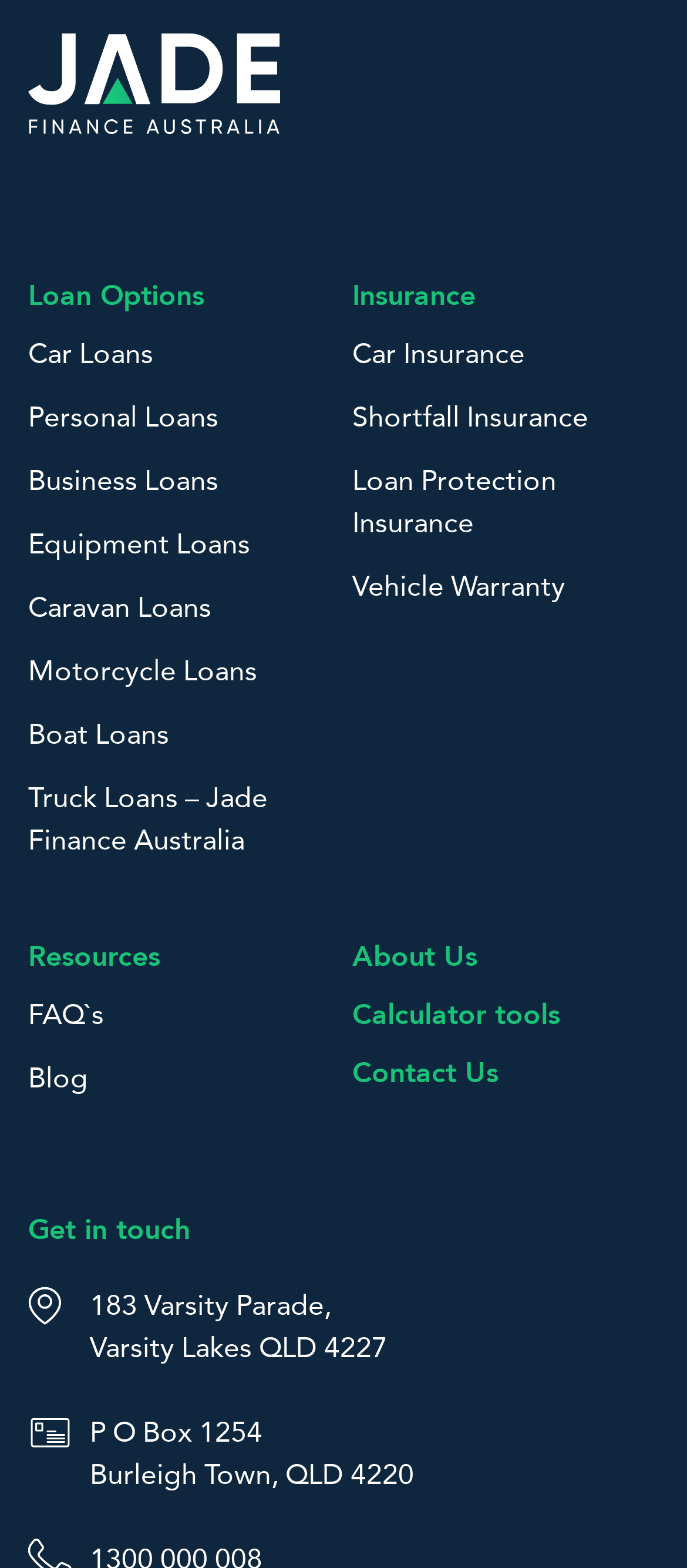What resources are available on the website?
Use the information from the image to give a detailed answer to the question.

The webpage provides links to various resources including FAQs, Blog, and Calculator tools, which can be used by visitors to gather more information about Jade Finance Australia's services and products.